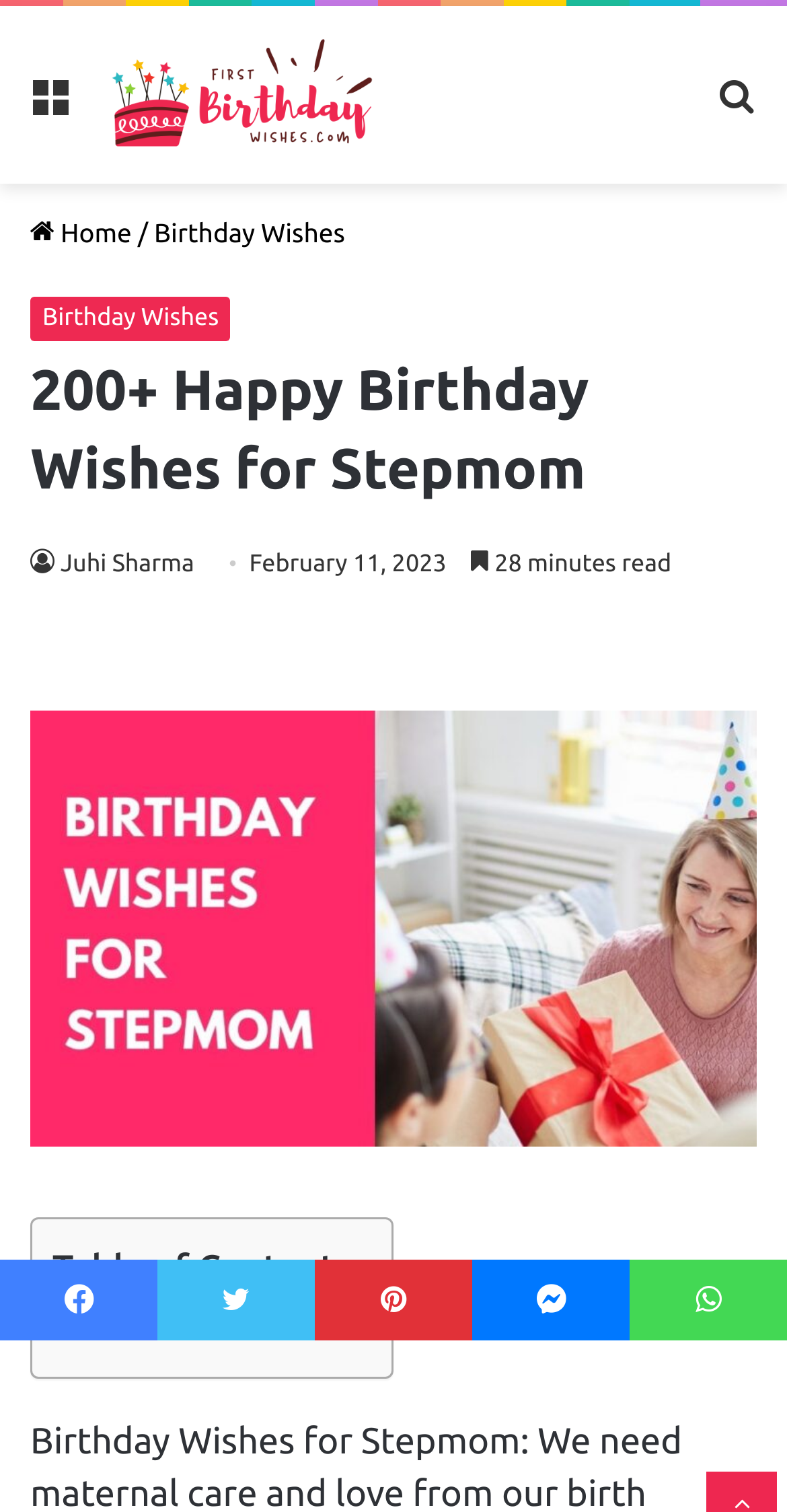Using the provided element description: "Menu", identify the bounding box coordinates. The coordinates should be four floats between 0 and 1 in the order [left, top, right, bottom].

[0.038, 0.043, 0.09, 0.103]